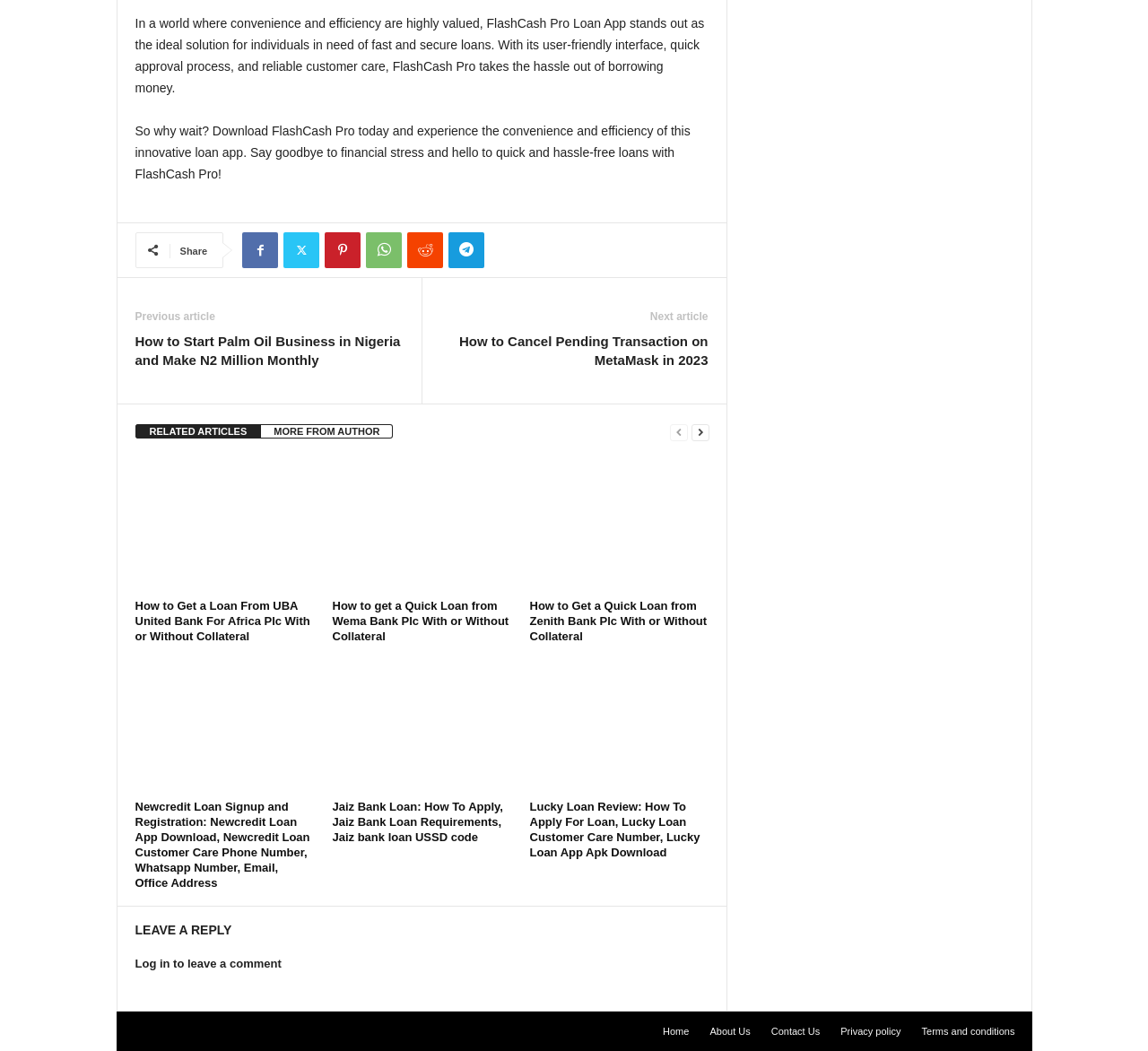Answer the following query with a single word or phrase:
What is the topic of the article 'How to Get a Loan From UBA United Bank For Africa Plc With or Without Collateral'?

Getting a loan from UBA